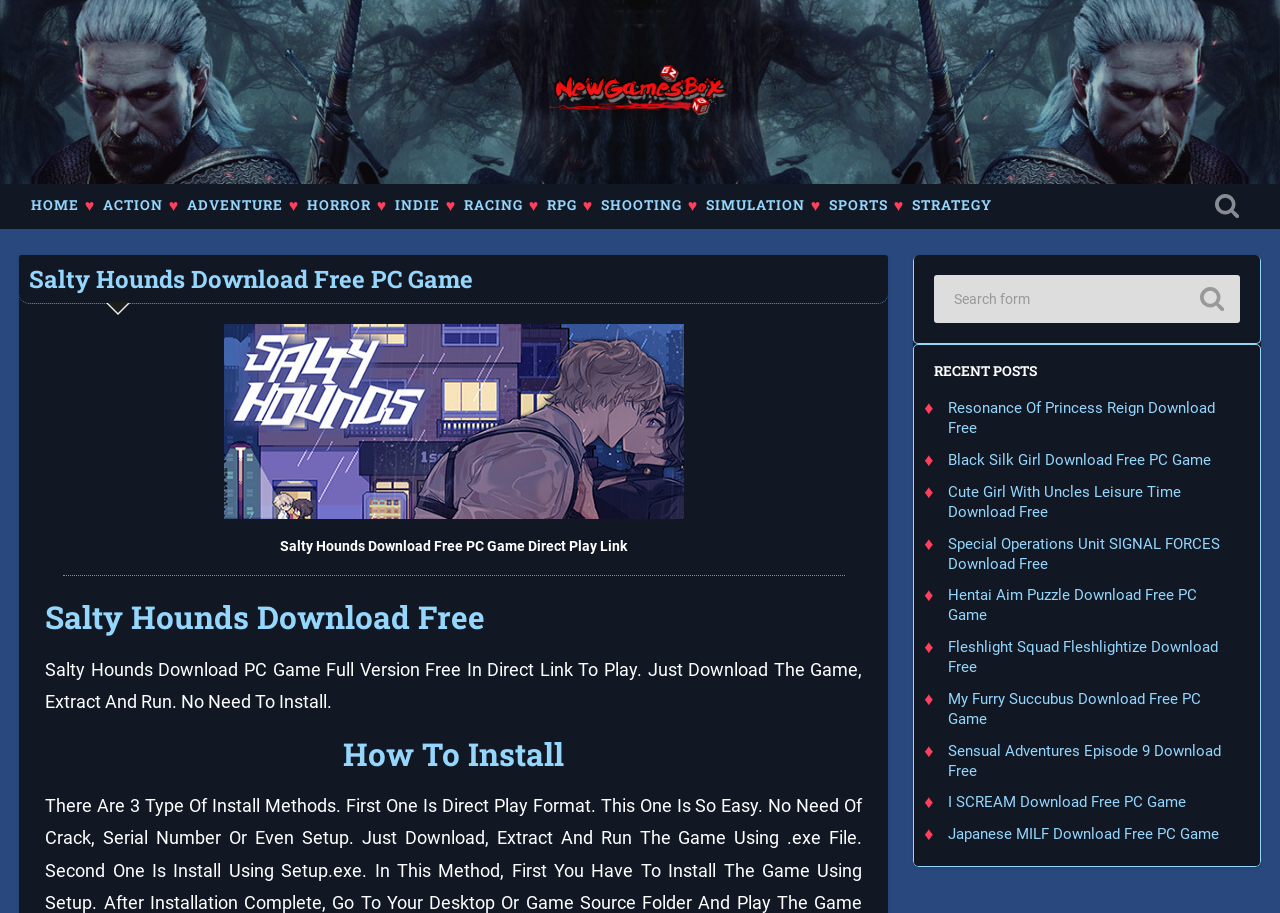Show me the bounding box coordinates of the clickable region to achieve the task as per the instruction: "Read the previous post".

None